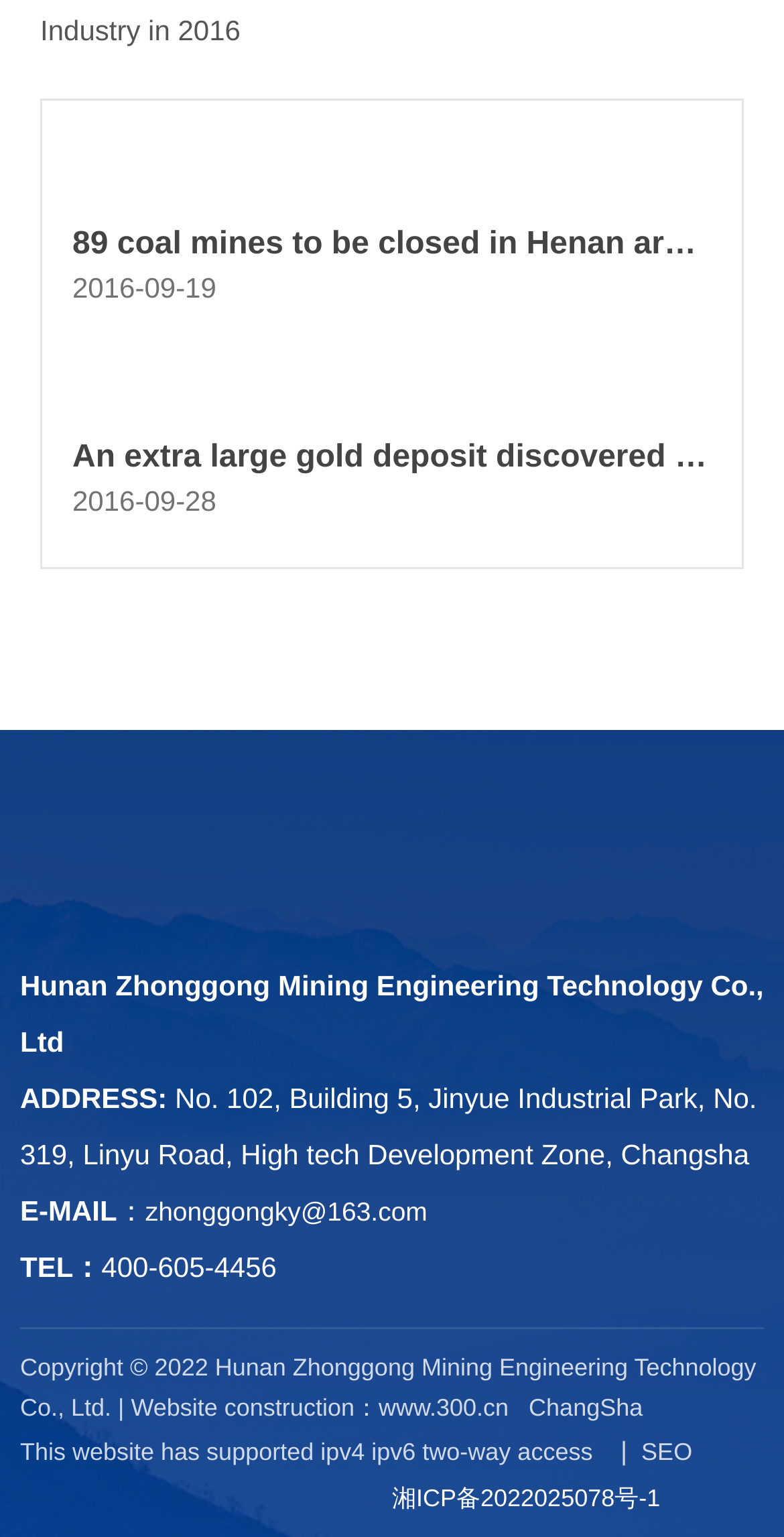Please give a succinct answer to the question in one word or phrase:
What is the website construction company mentioned on the webpage?

www.300.cn